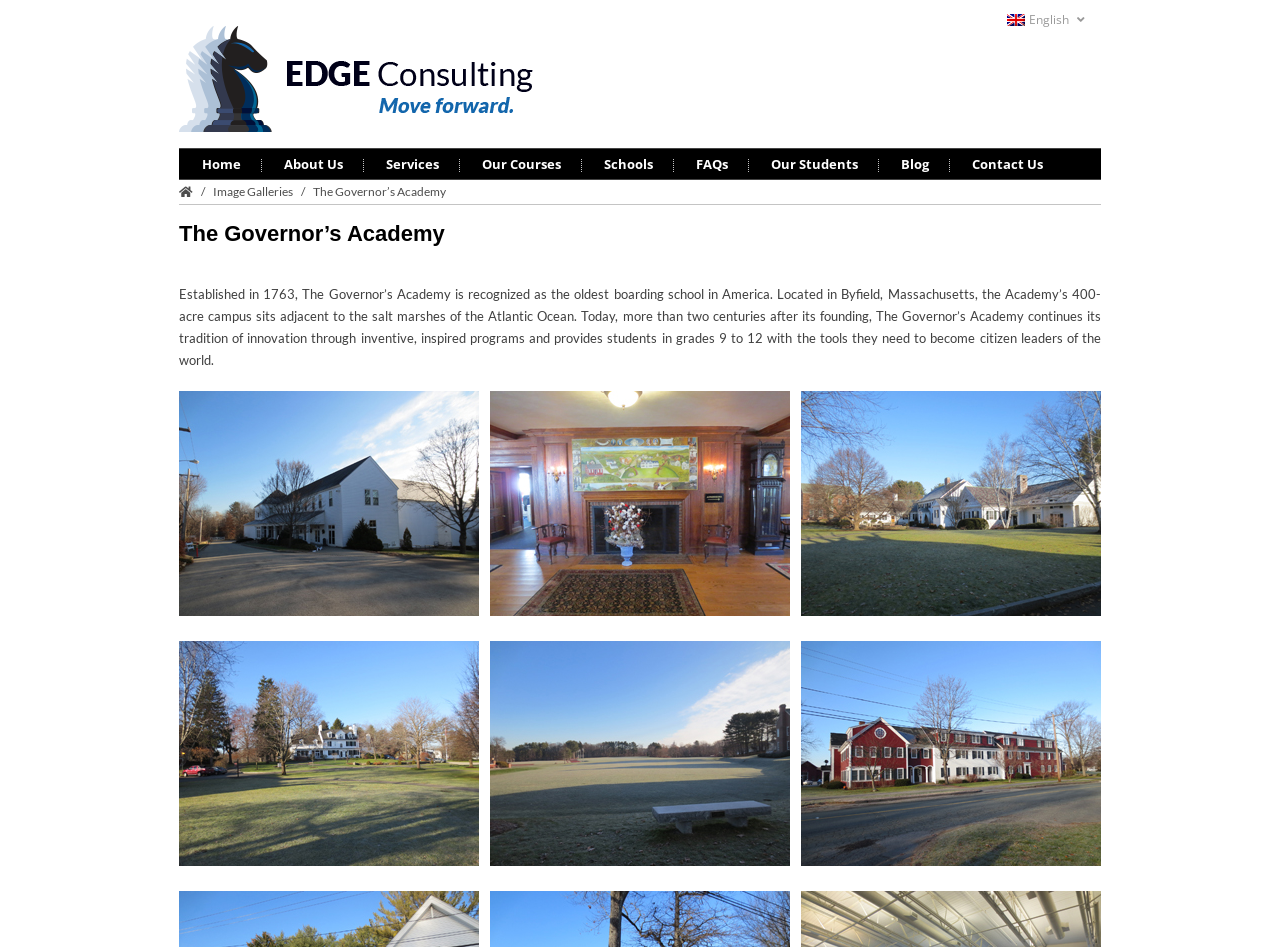Answer the following inquiry with a single word or phrase:
How many acres is the campus of The Governor’s Academy?

400-acre